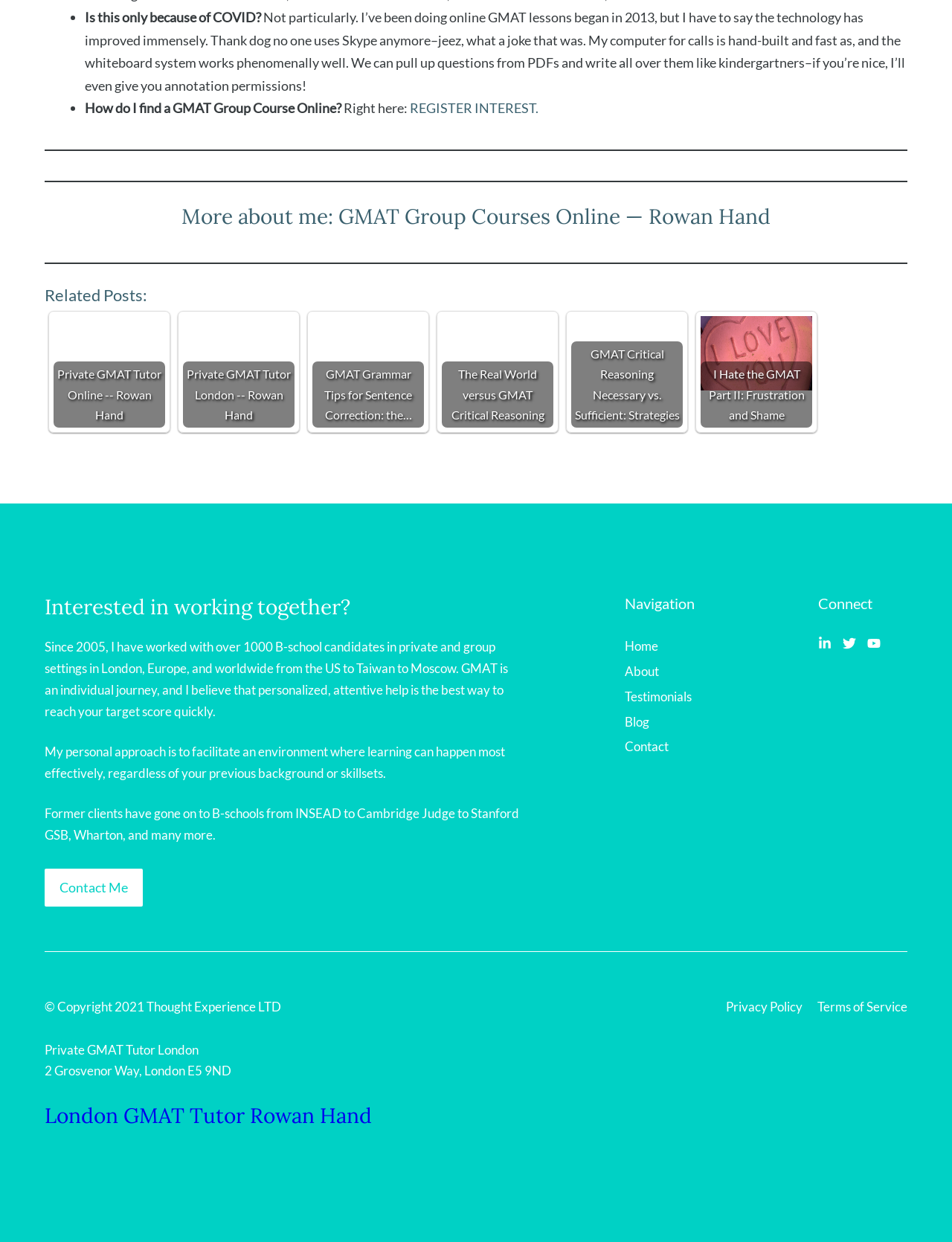Please determine the bounding box coordinates for the element that should be clicked to follow these instructions: "Read about private GMAT tutoring in London".

[0.192, 0.254, 0.309, 0.344]